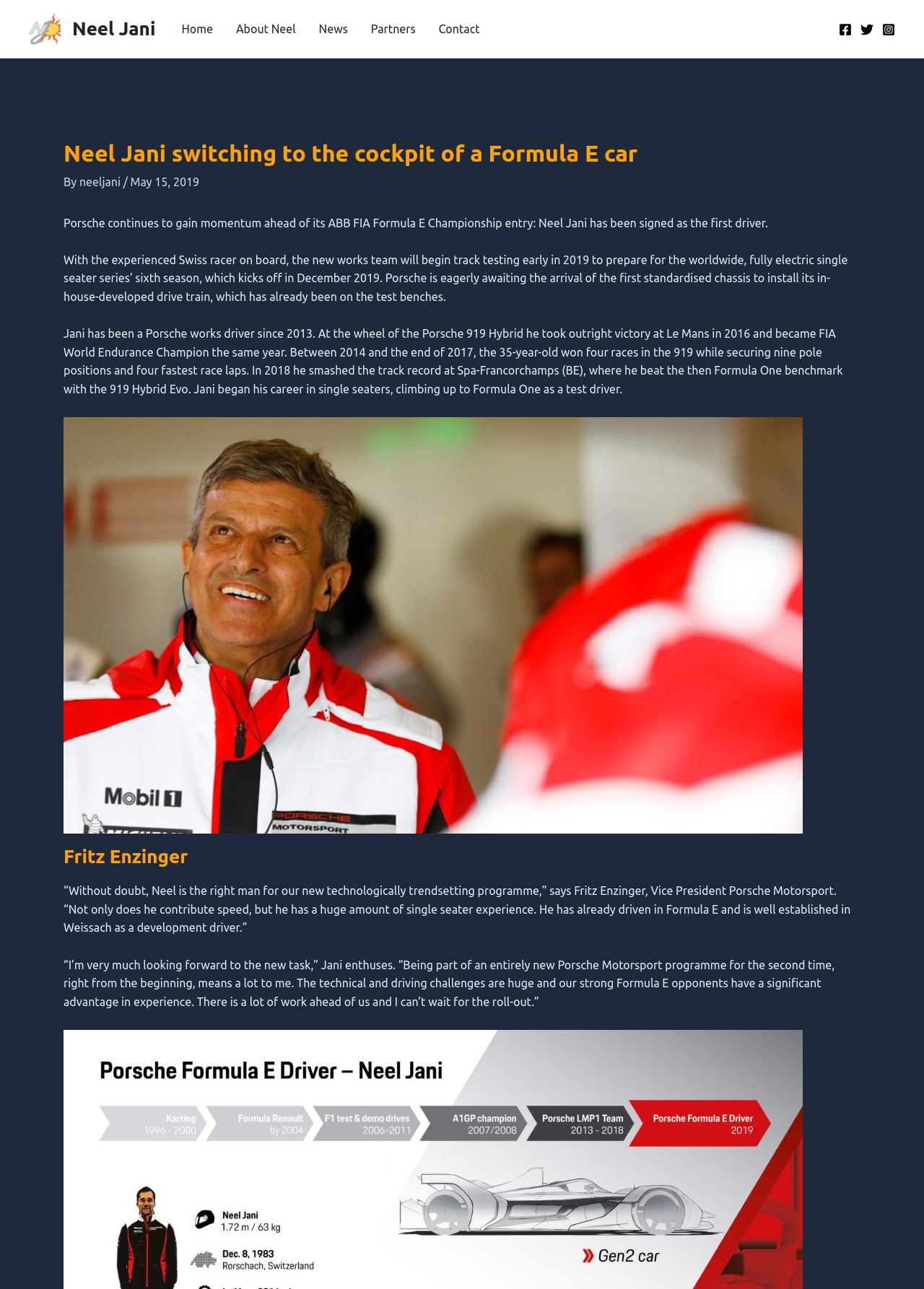Provide the bounding box coordinates of the HTML element described by the text: "alt="Neel Jani"". The coordinates should be in the format [left, top, right, bottom] with values between 0 and 1.

[0.031, 0.016, 0.066, 0.026]